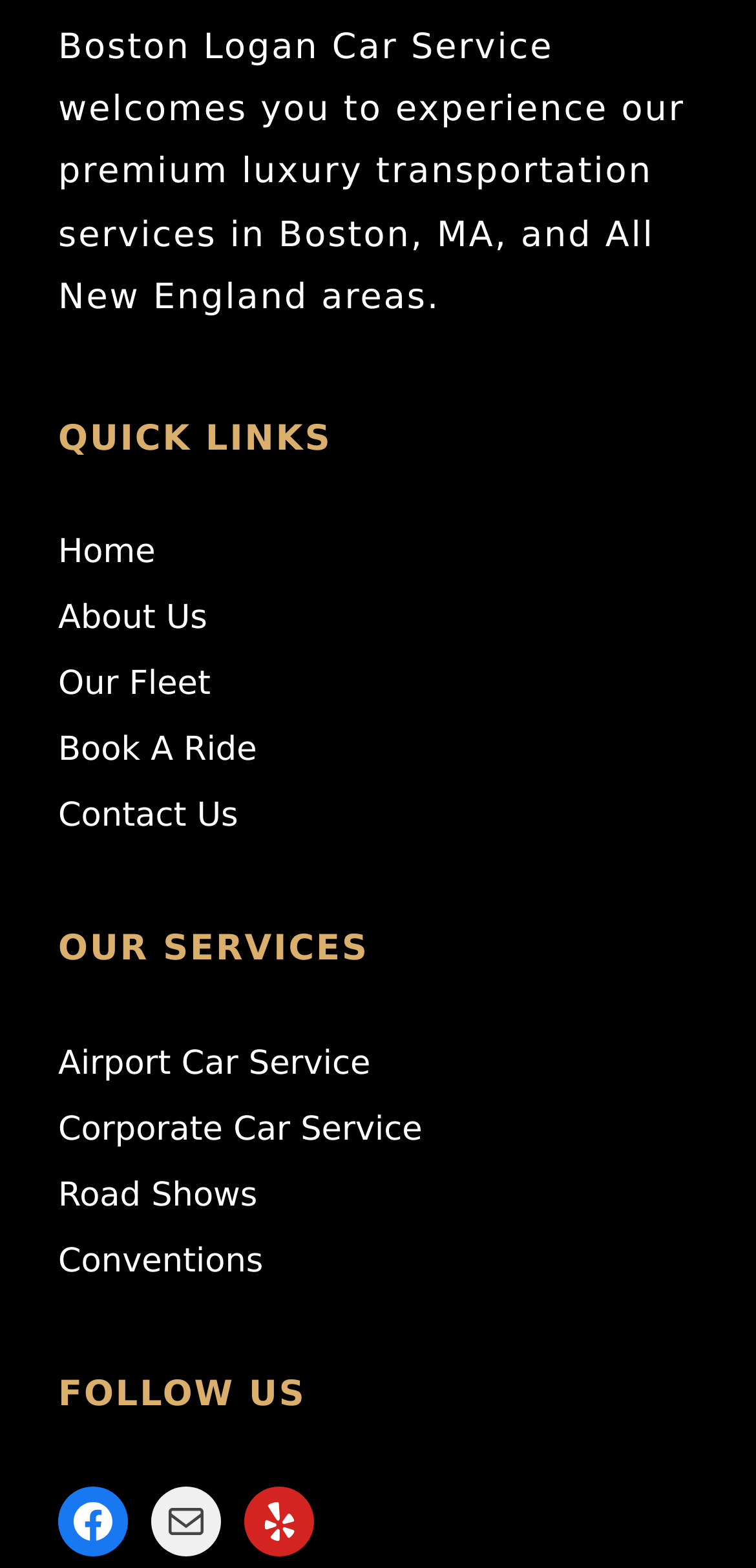How can I contact Boston Logan Car Service?
Offer a detailed and full explanation in response to the question.

I can contact Boston Logan Car Service through the 'Contact Us' link, which is one of the QUICK LINKS provided on the webpage.